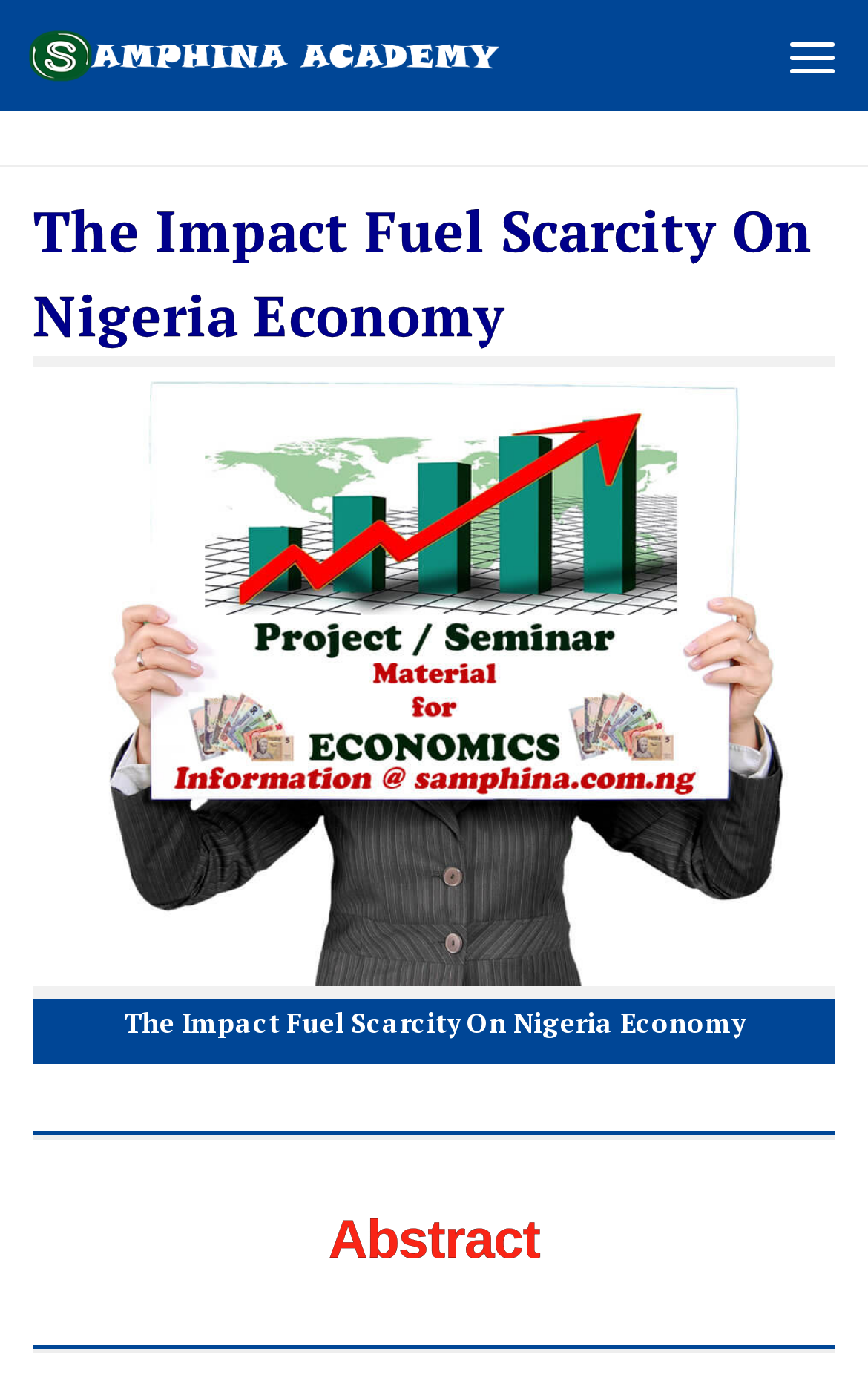What is the topic of the project or seminar material?
Use the image to give a comprehensive and detailed response to the question.

The topic of the project or seminar material can be inferred from the image description 'Project and Seminar Material for Economics' with bounding box coordinates [0.038, 0.264, 0.962, 0.708].